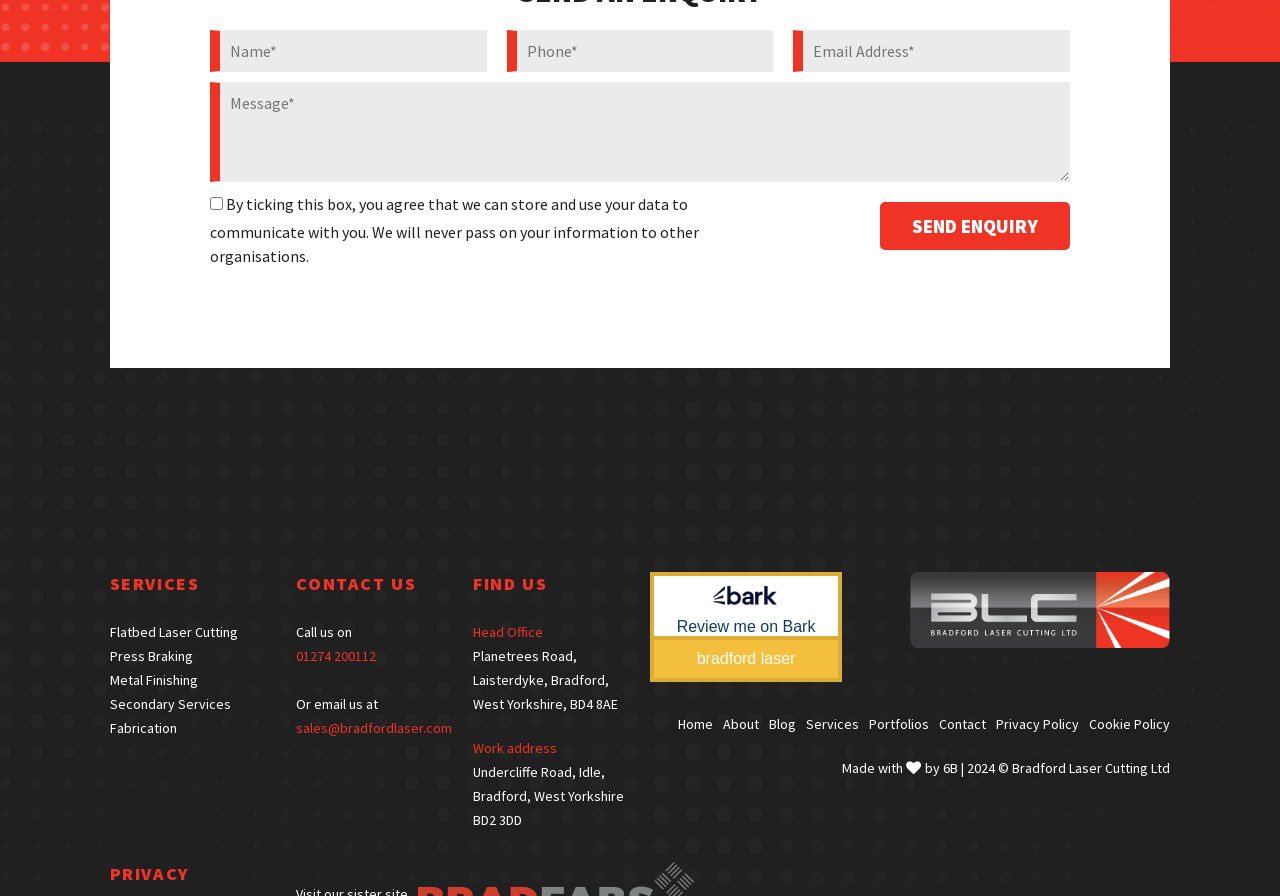Specify the bounding box coordinates of the element's region that should be clicked to achieve the following instruction: "Click the Flatbed Laser Cutting link". The bounding box coordinates consist of four float numbers between 0 and 1, in the format [left, top, right, bottom].

[0.086, 0.696, 0.186, 0.716]